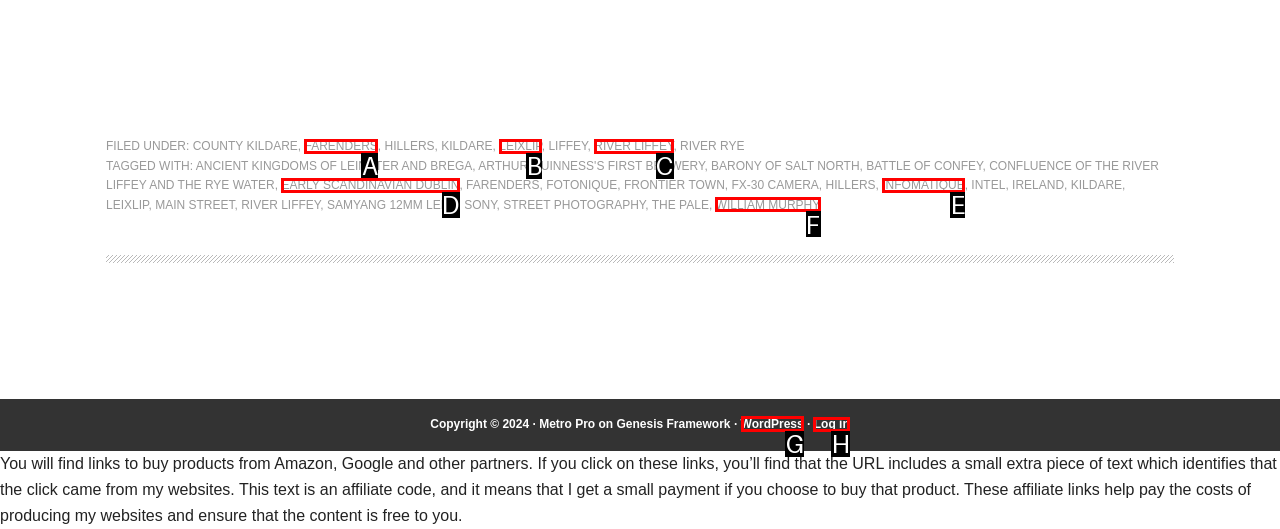To achieve the task: Click on the link to WordPress, which HTML element do you need to click?
Respond with the letter of the correct option from the given choices.

G